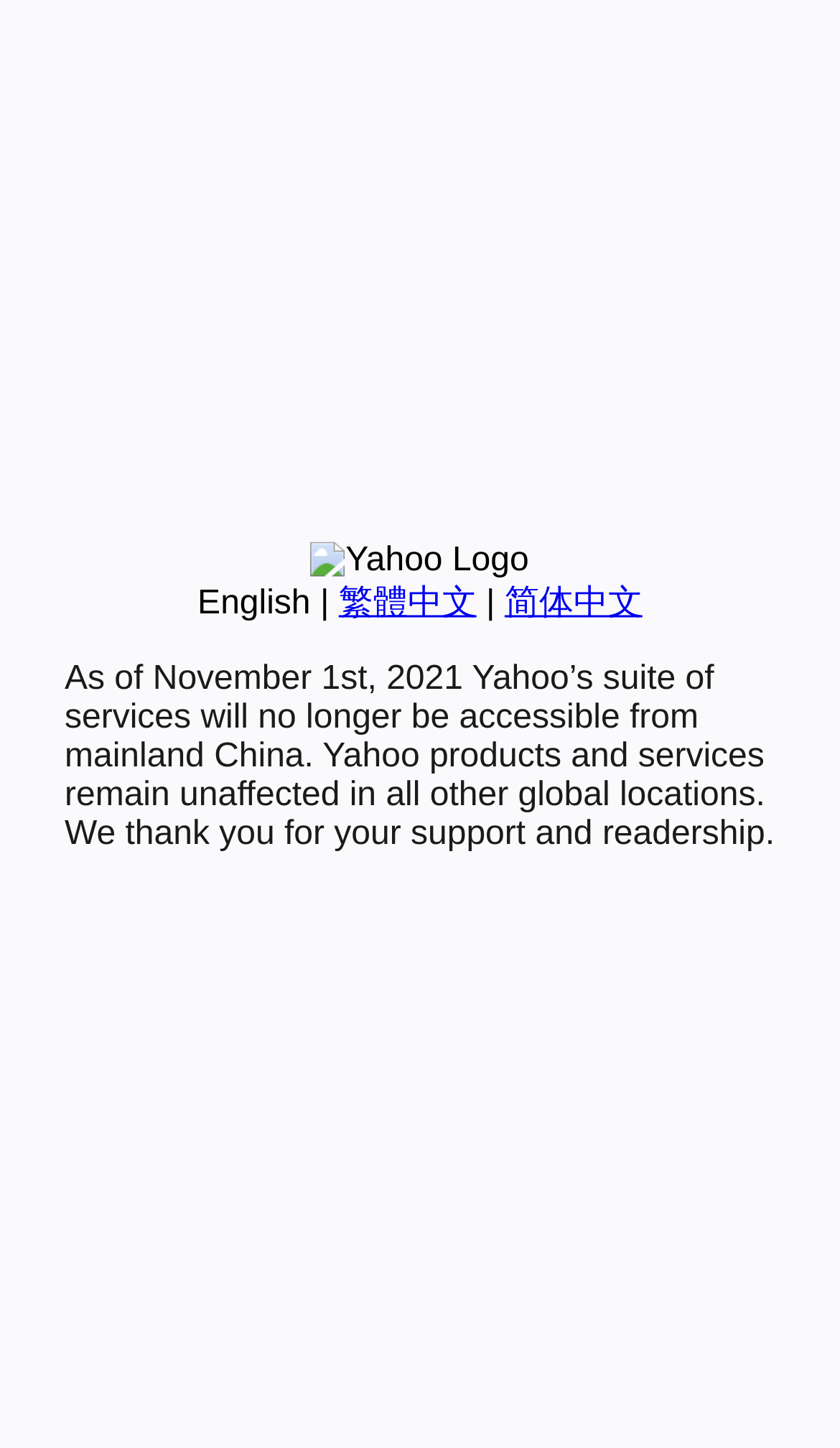Find the bounding box coordinates corresponding to the UI element with the description: "English". The coordinates should be formatted as [left, top, right, bottom], with values as floats between 0 and 1.

[0.235, 0.404, 0.37, 0.429]